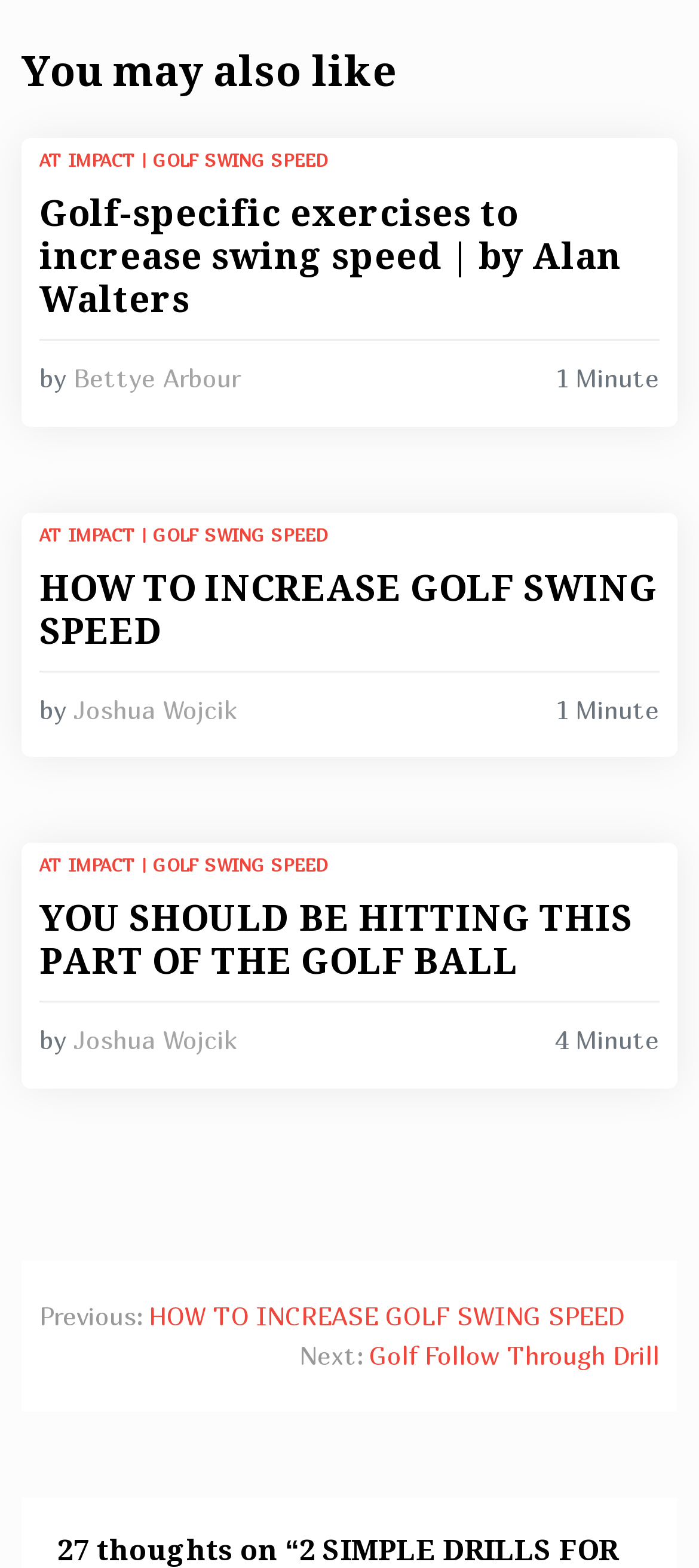Please answer the following question using a single word or phrase: 
How long is the third article?

4 minutes